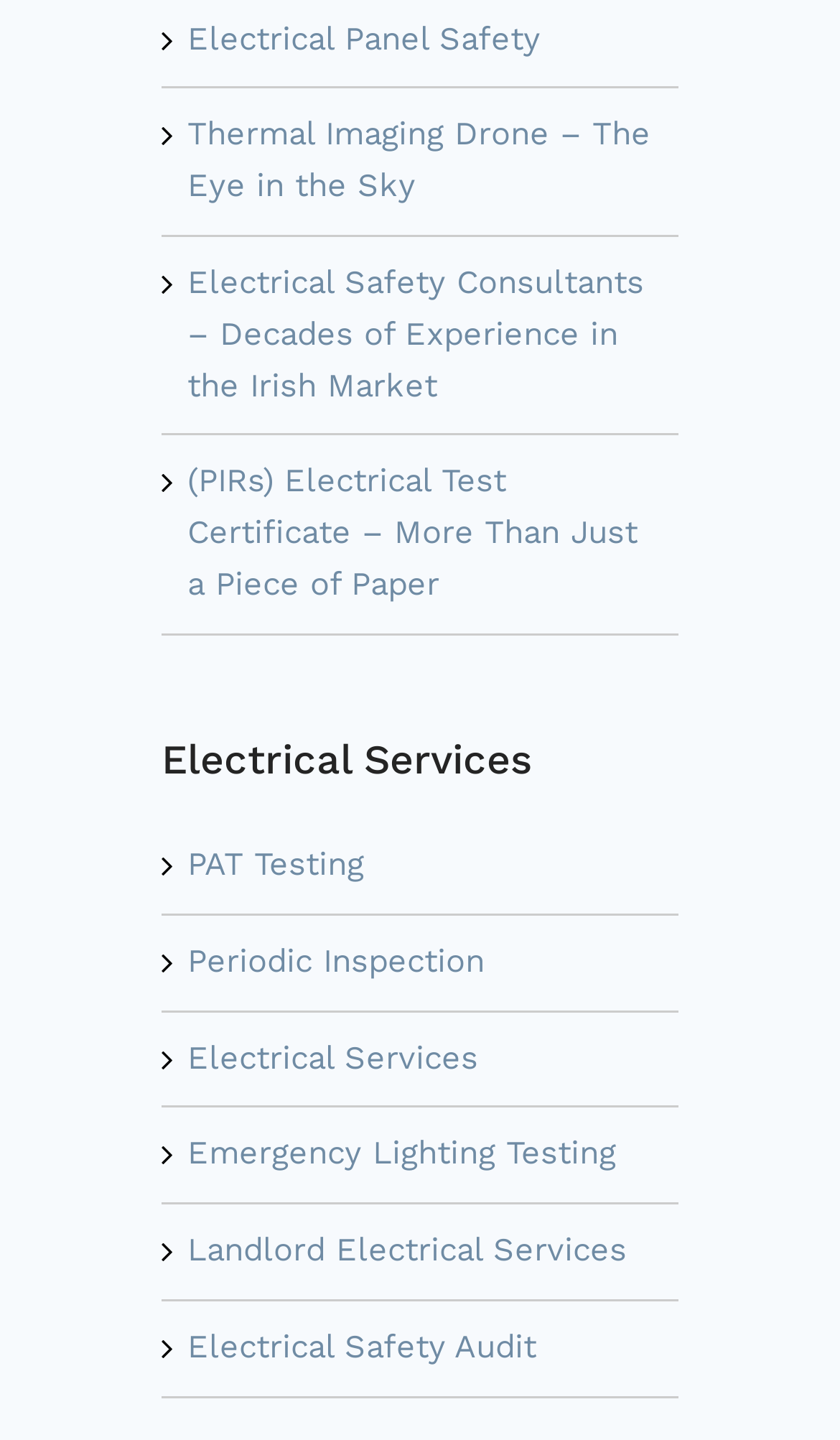Determine the bounding box coordinates of the clickable area required to perform the following instruction: "Learn about PAT Testing". The coordinates should be represented as four float numbers between 0 and 1: [left, top, right, bottom].

[0.223, 0.587, 0.433, 0.614]